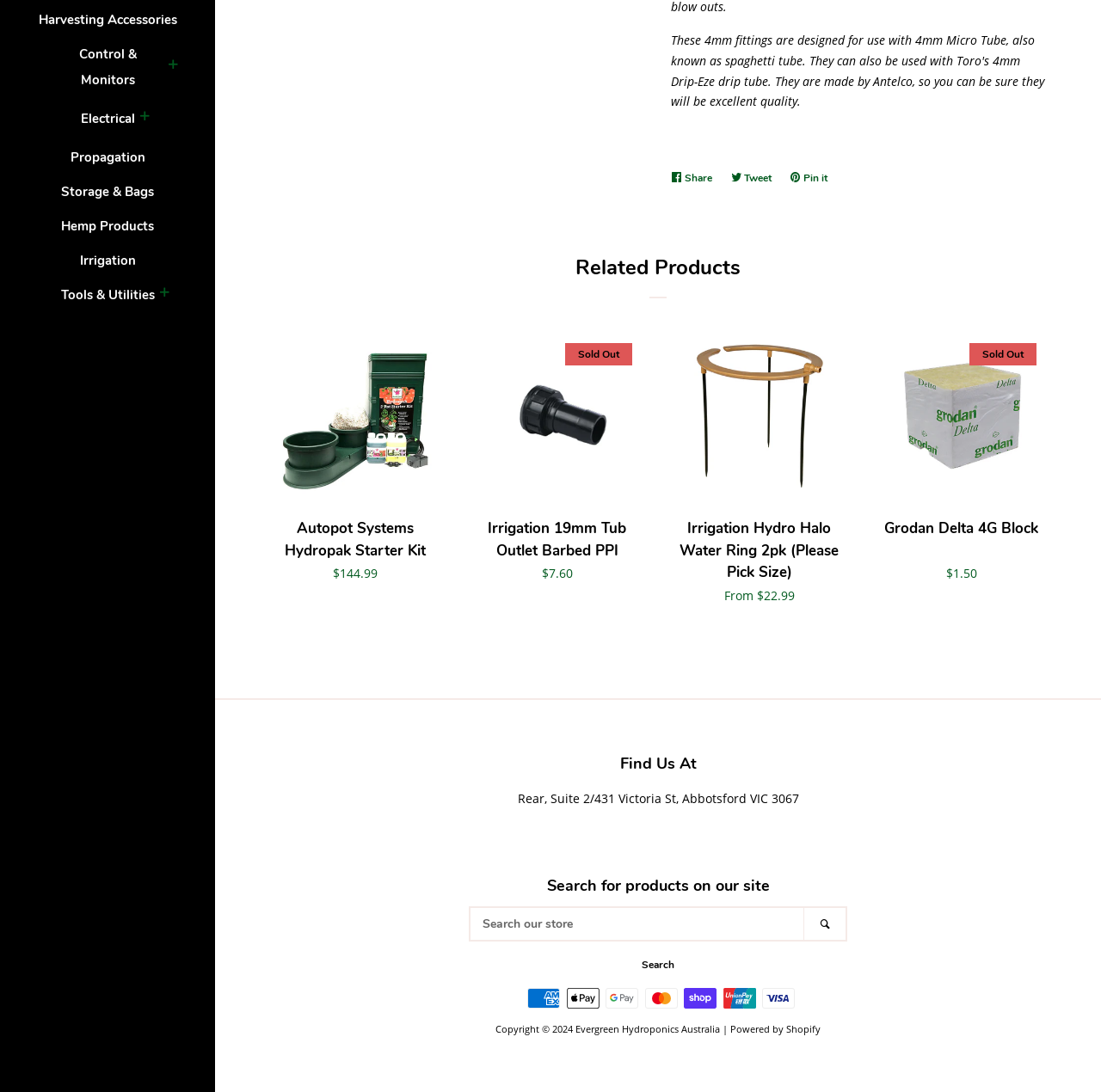Using the element description: "Evergreen Hydroponics Australia", determine the bounding box coordinates. The coordinates should be in the format [left, top, right, bottom], with values between 0 and 1.

[0.523, 0.936, 0.654, 0.948]